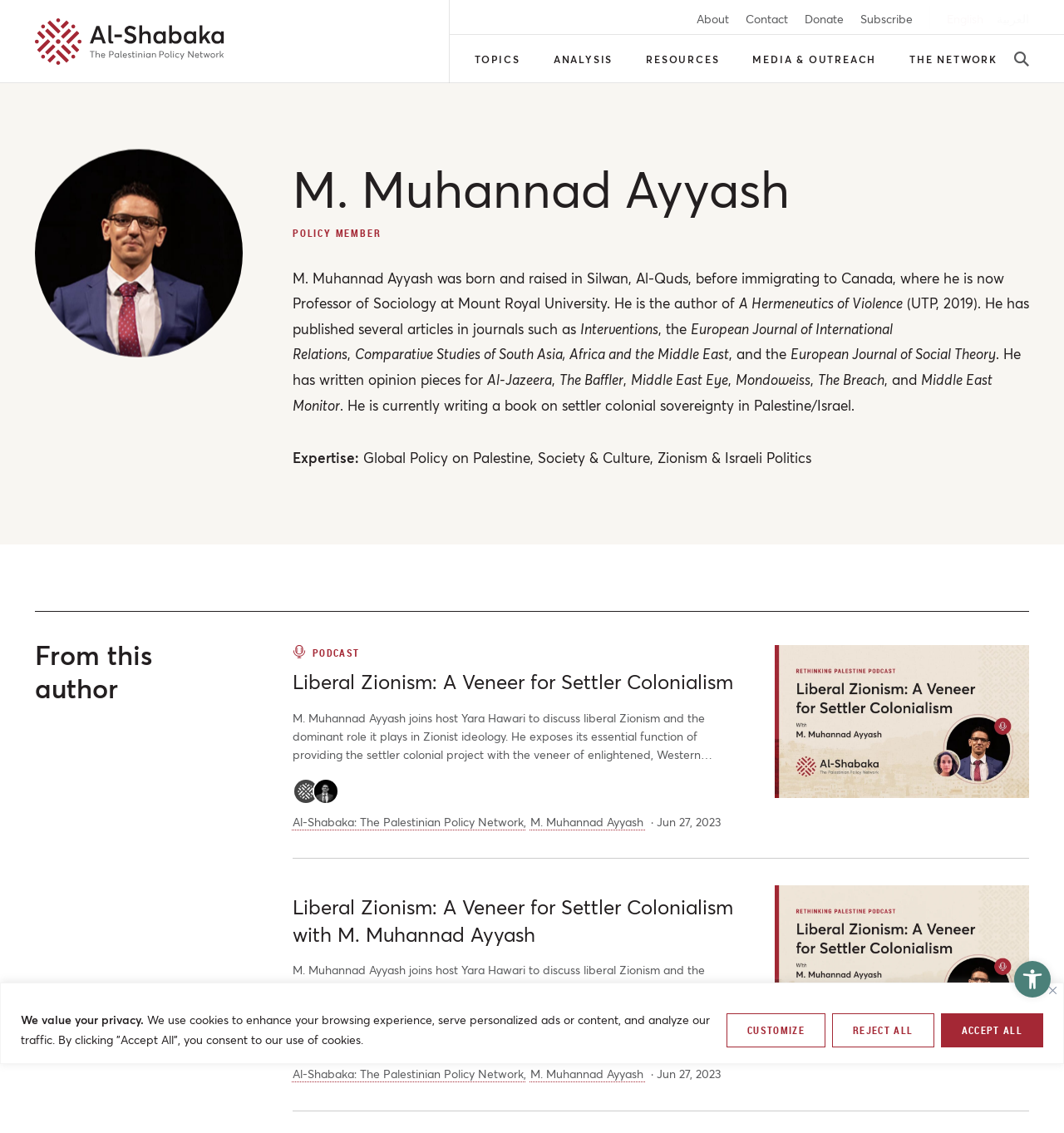Kindly determine the bounding box coordinates for the area that needs to be clicked to execute this instruction: "Click the 'About' link".

[0.655, 0.011, 0.685, 0.022]